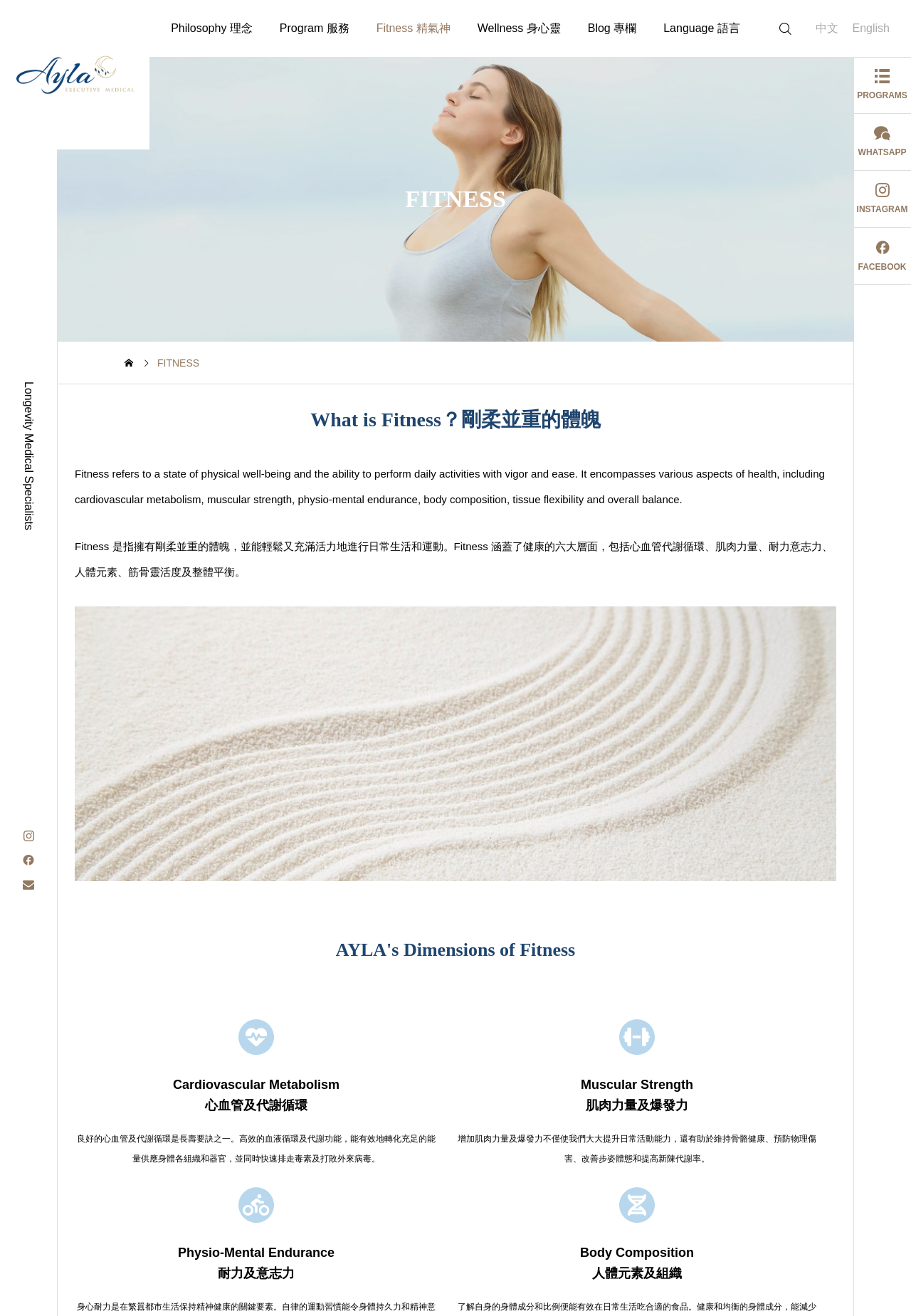Please specify the bounding box coordinates in the format (top-left x, top-left y, bottom-right x, bottom-right y), with all values as floating point numbers between 0 and 1. Identify the bounding box of the UI element described by: name="s"

[0.766, 0.011, 0.832, 0.032]